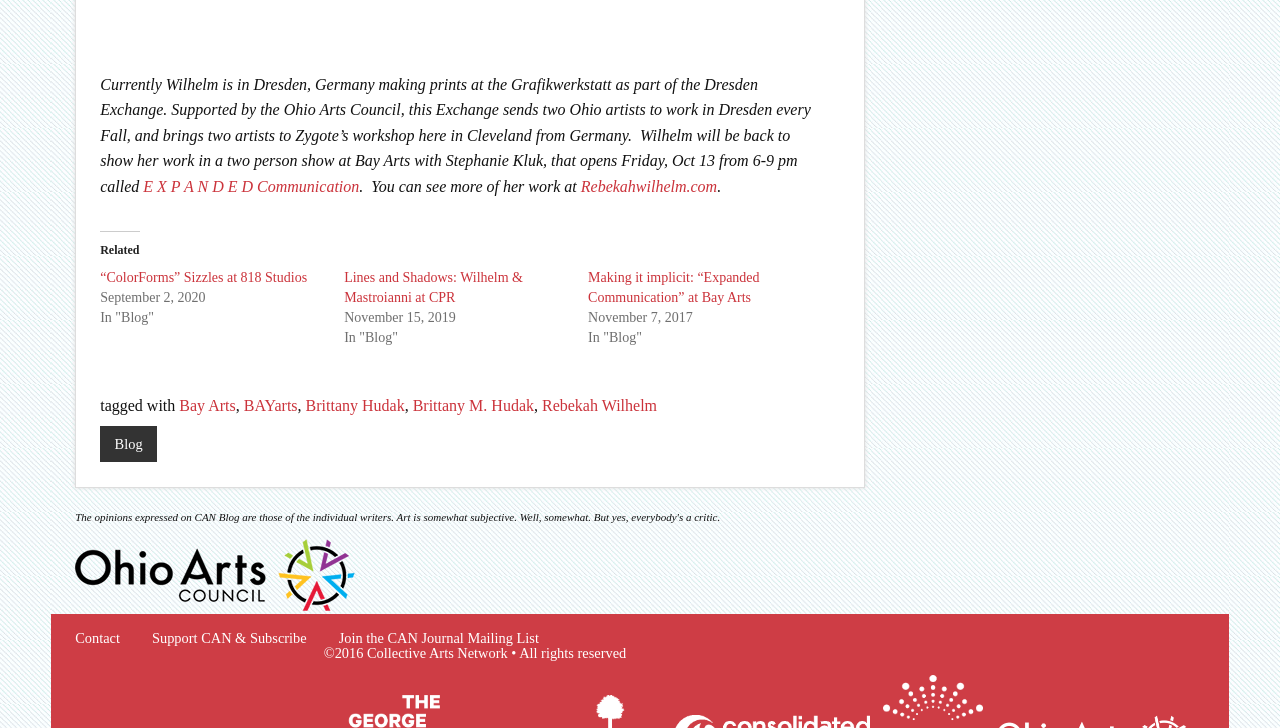Please determine the bounding box coordinates of the clickable area required to carry out the following instruction: "Click the link on the left side". The coordinates must be four float numbers between 0 and 1, represented as [left, top, right, bottom].

None